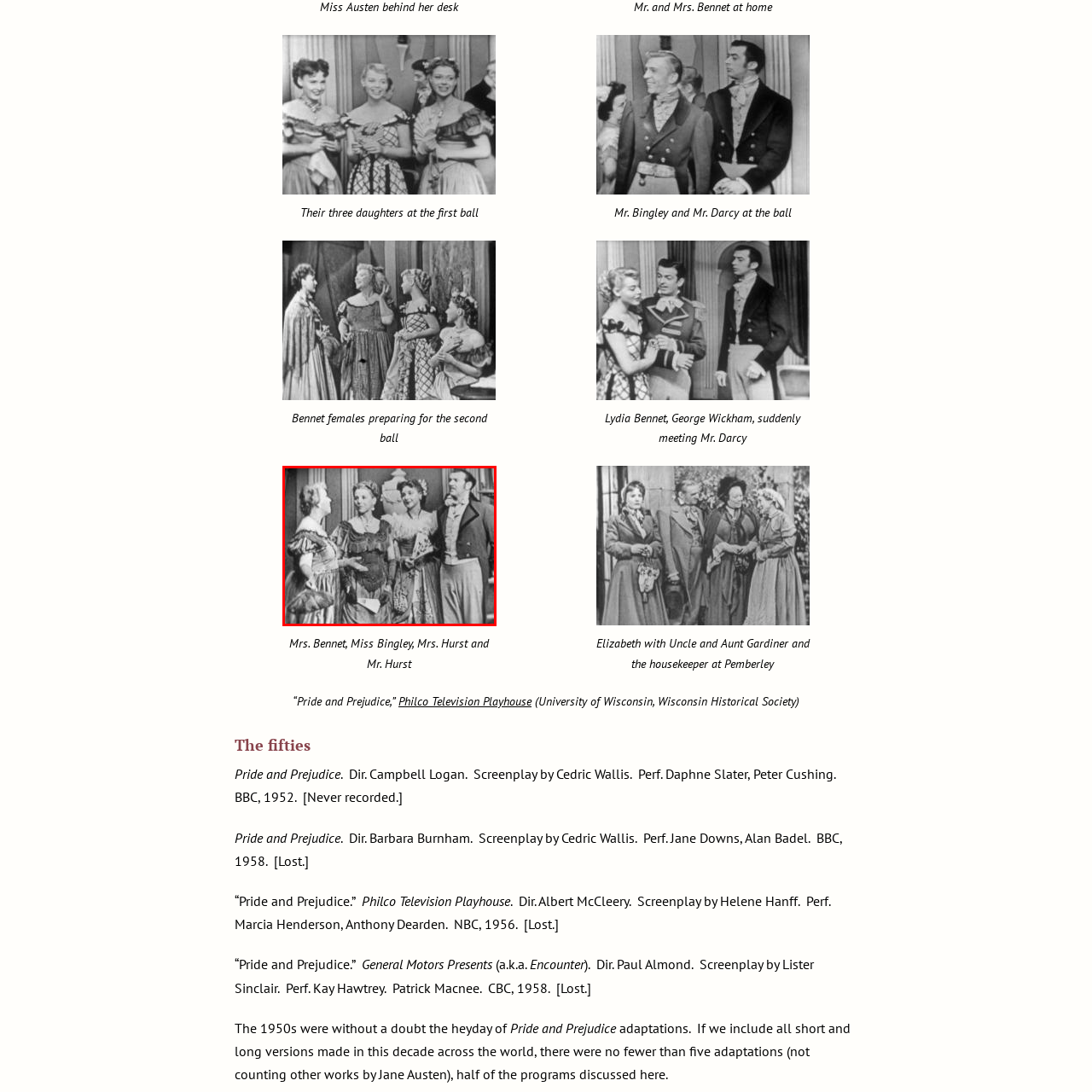How many characters are prominently featured?
View the image contained within the red box and provide a one-word or short-phrase answer to the question.

Four